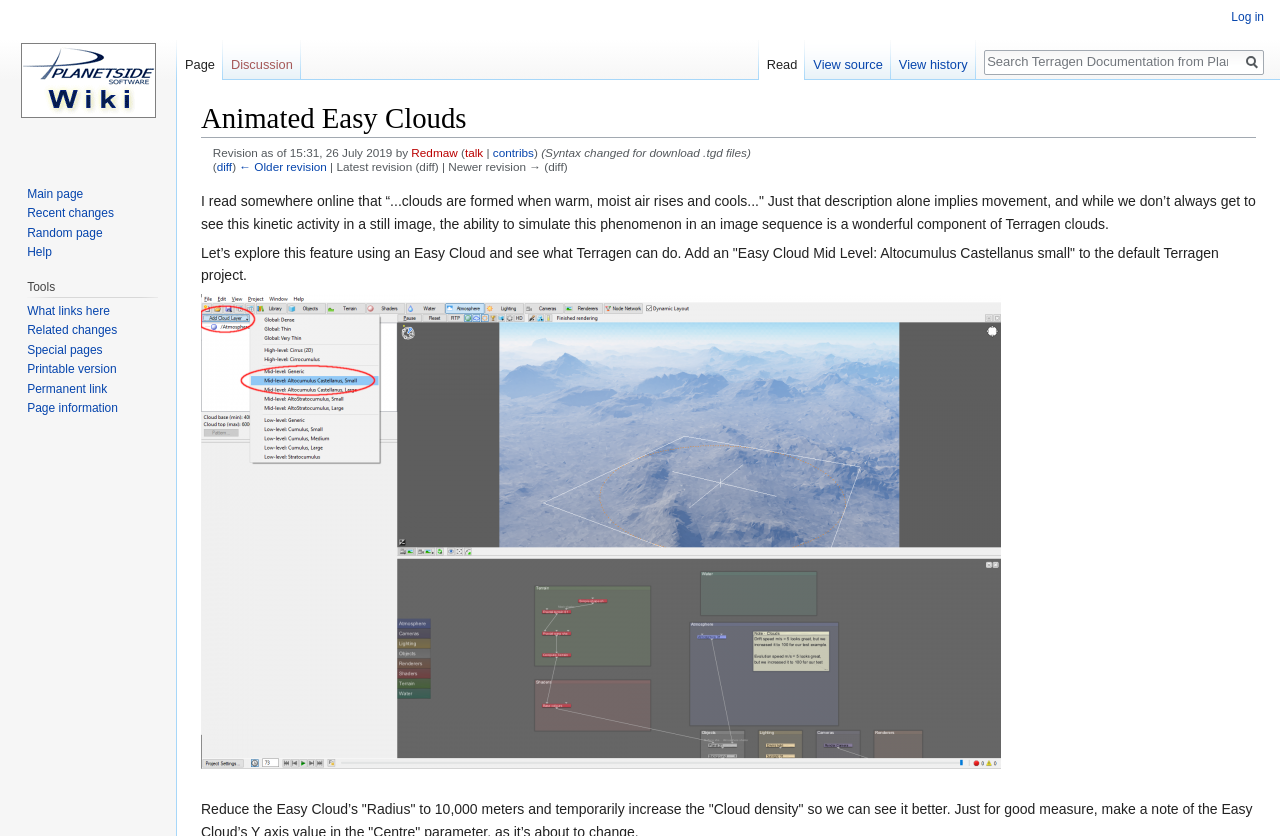Highlight the bounding box coordinates of the region I should click on to meet the following instruction: "View source".

[0.629, 0.048, 0.696, 0.096]